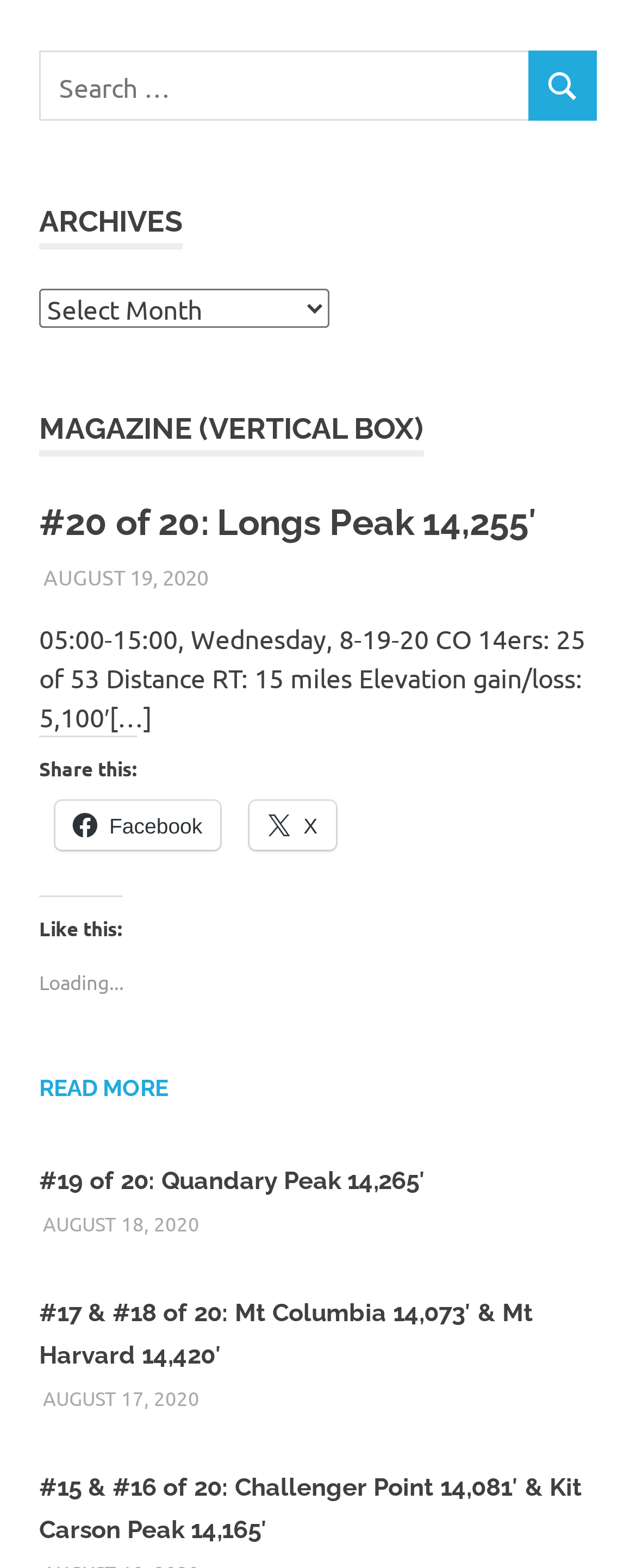Select the bounding box coordinates of the element I need to click to carry out the following instruction: "View Quandary Peak article".

[0.062, 0.744, 0.669, 0.762]